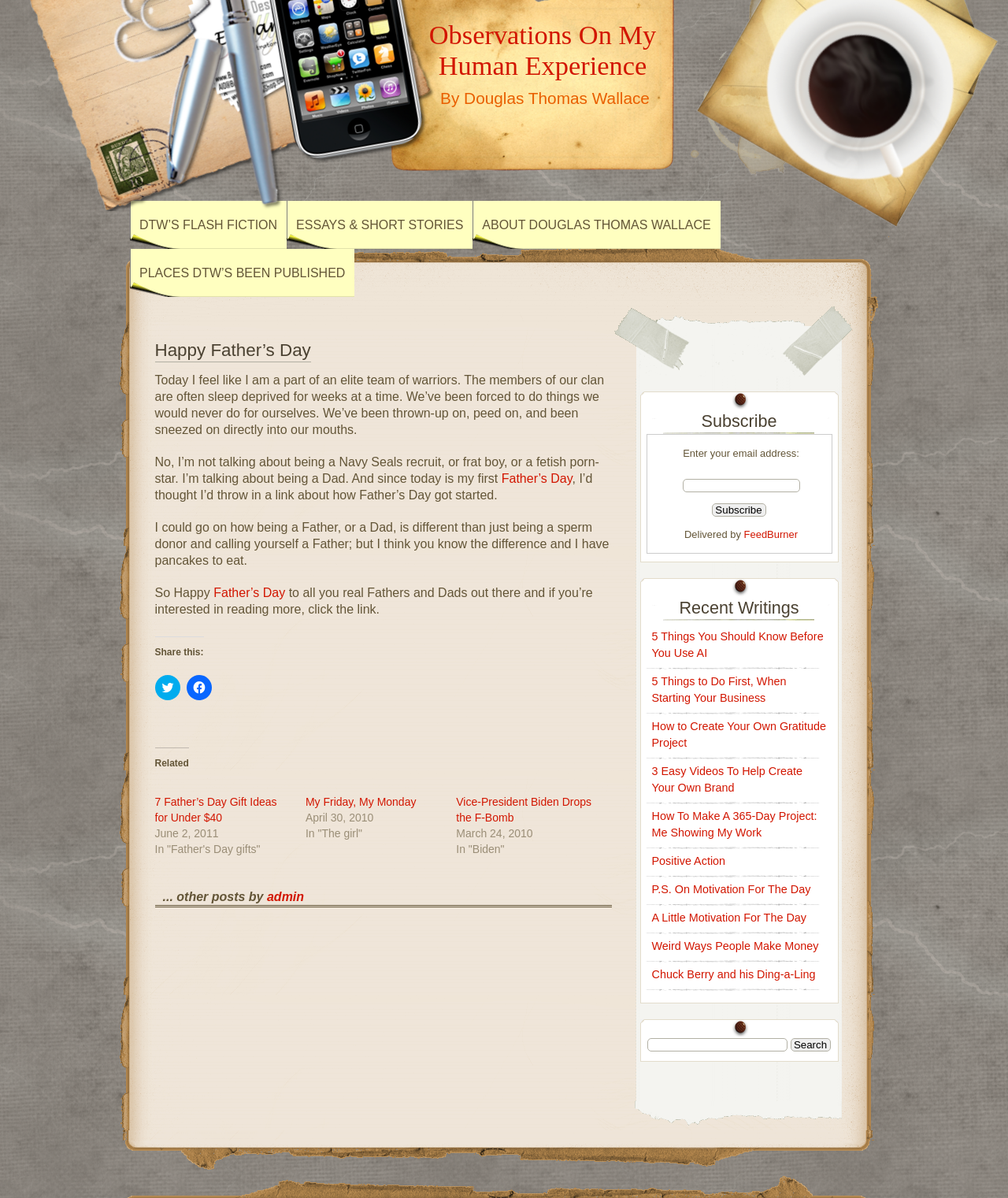Based on the element description Happy Father’s Day, identify the bounding box of the UI element in the given webpage screenshot. The coordinates should be in the format (top-left x, top-left y, bottom-right x, bottom-right y) and must be between 0 and 1.

[0.154, 0.284, 0.308, 0.302]